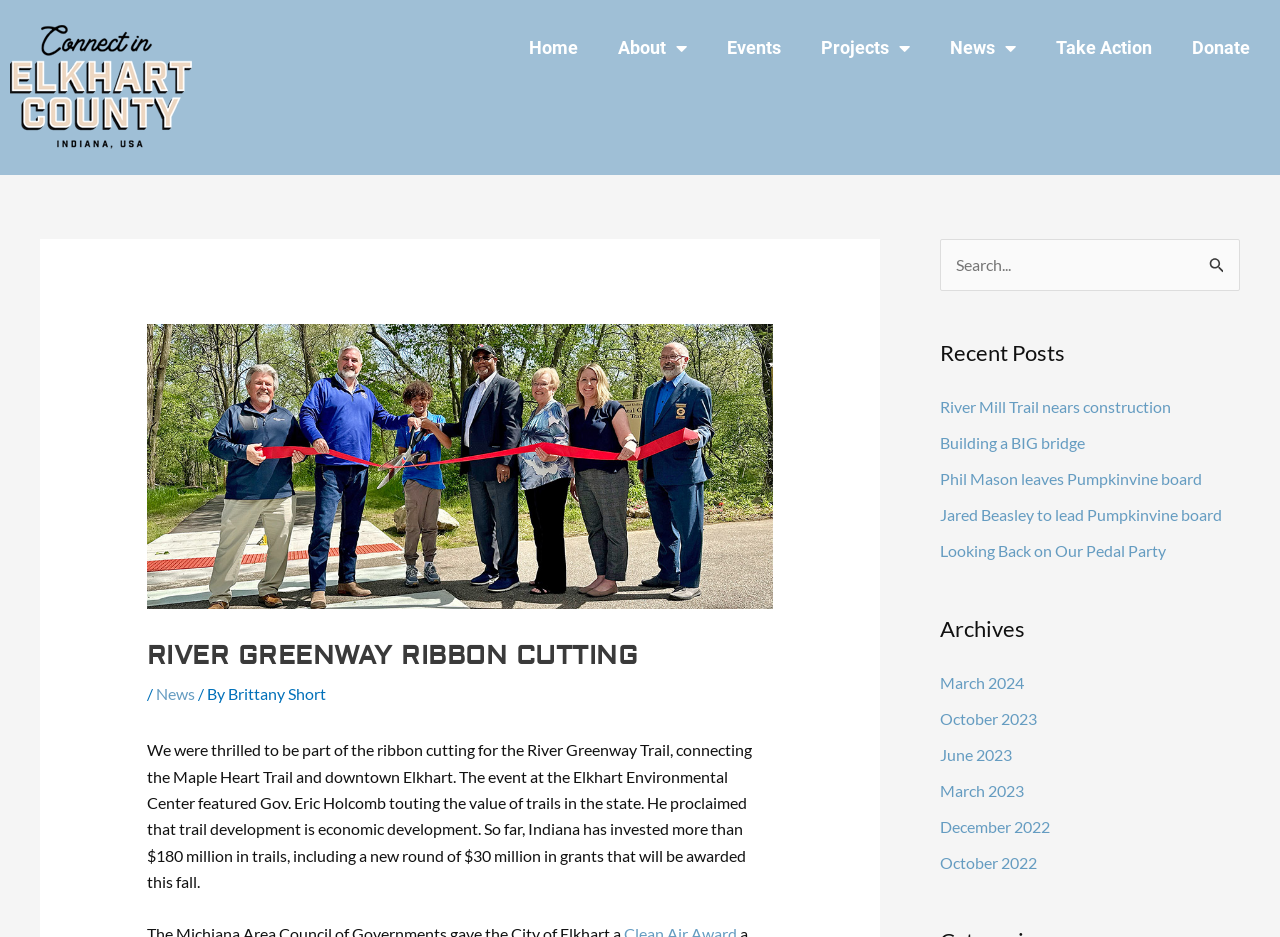Provide a short answer using a single word or phrase for the following question: 
What is the amount invested in trails by Indiana?

More than $180 million